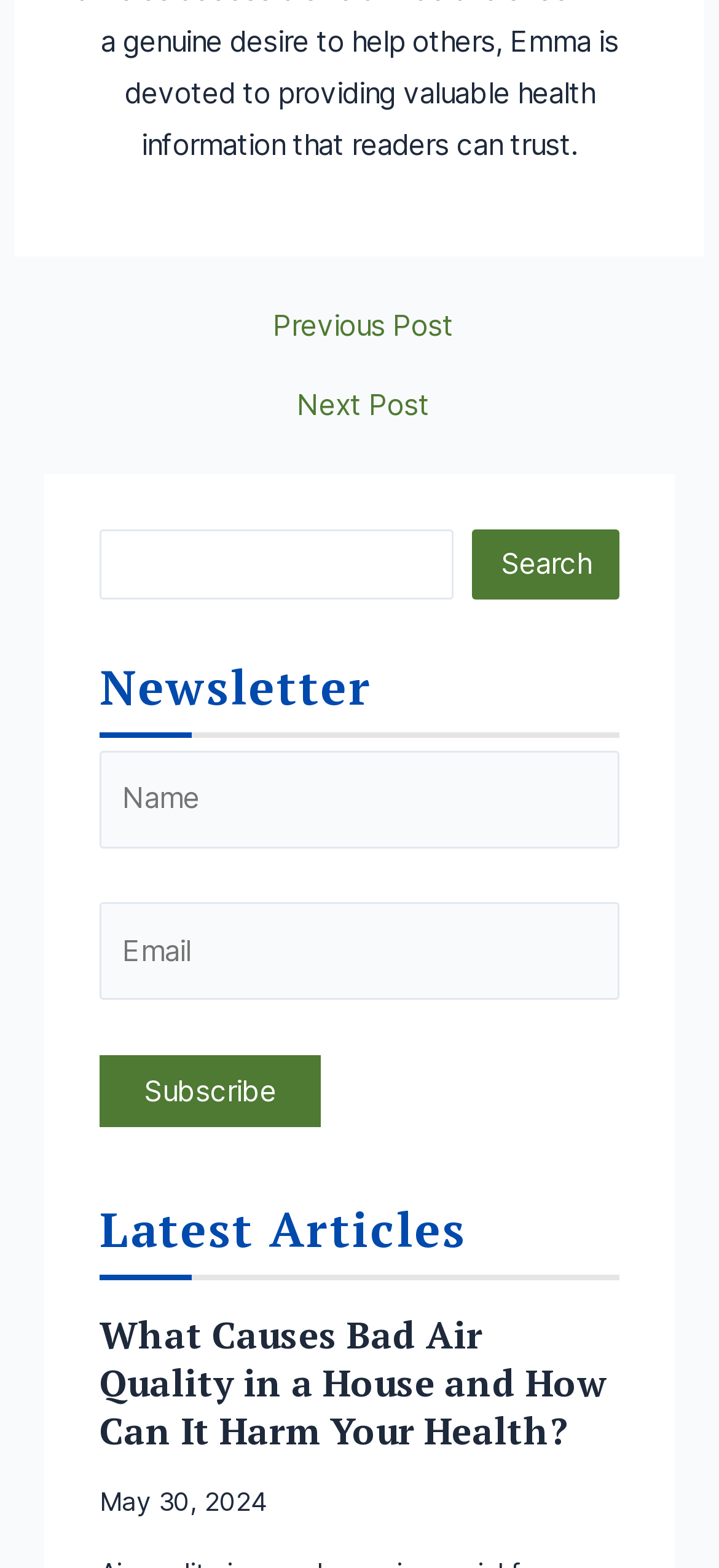Please find the bounding box coordinates for the clickable element needed to perform this instruction: "view post 'A Tale of the Sea and Me: Naples, One of a Kind'".

None